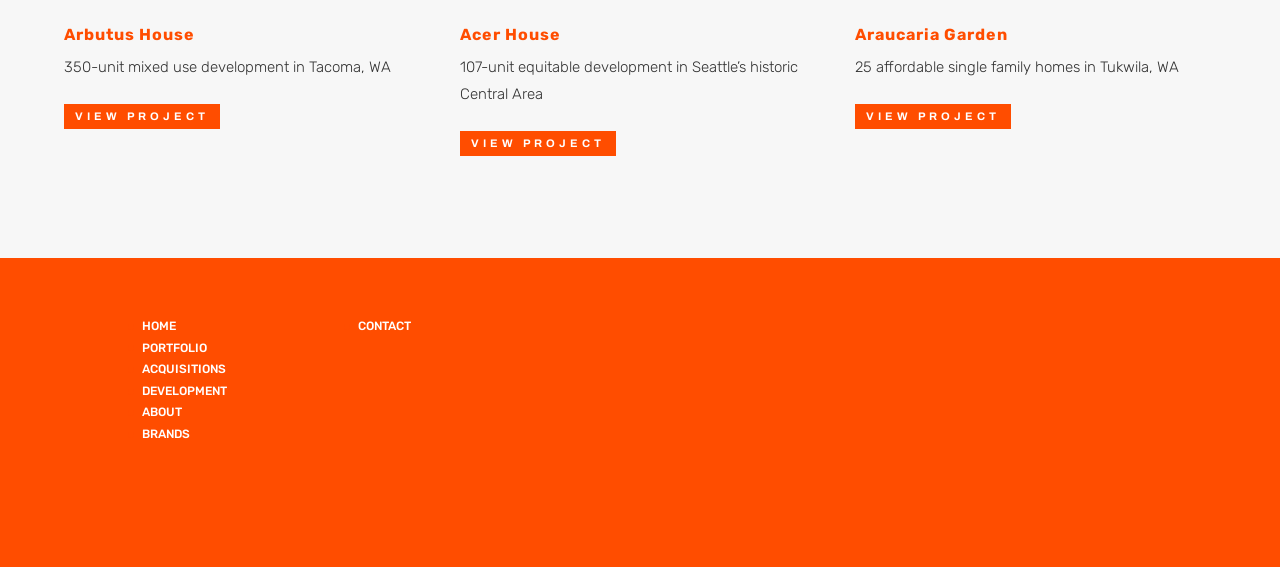How many projects are displayed on this page?
Please respond to the question with a detailed and thorough explanation.

There are three projects displayed on this page, namely 'Arbutus House', 'Acer House', and 'Araucaria Garden', each with its own heading and description.